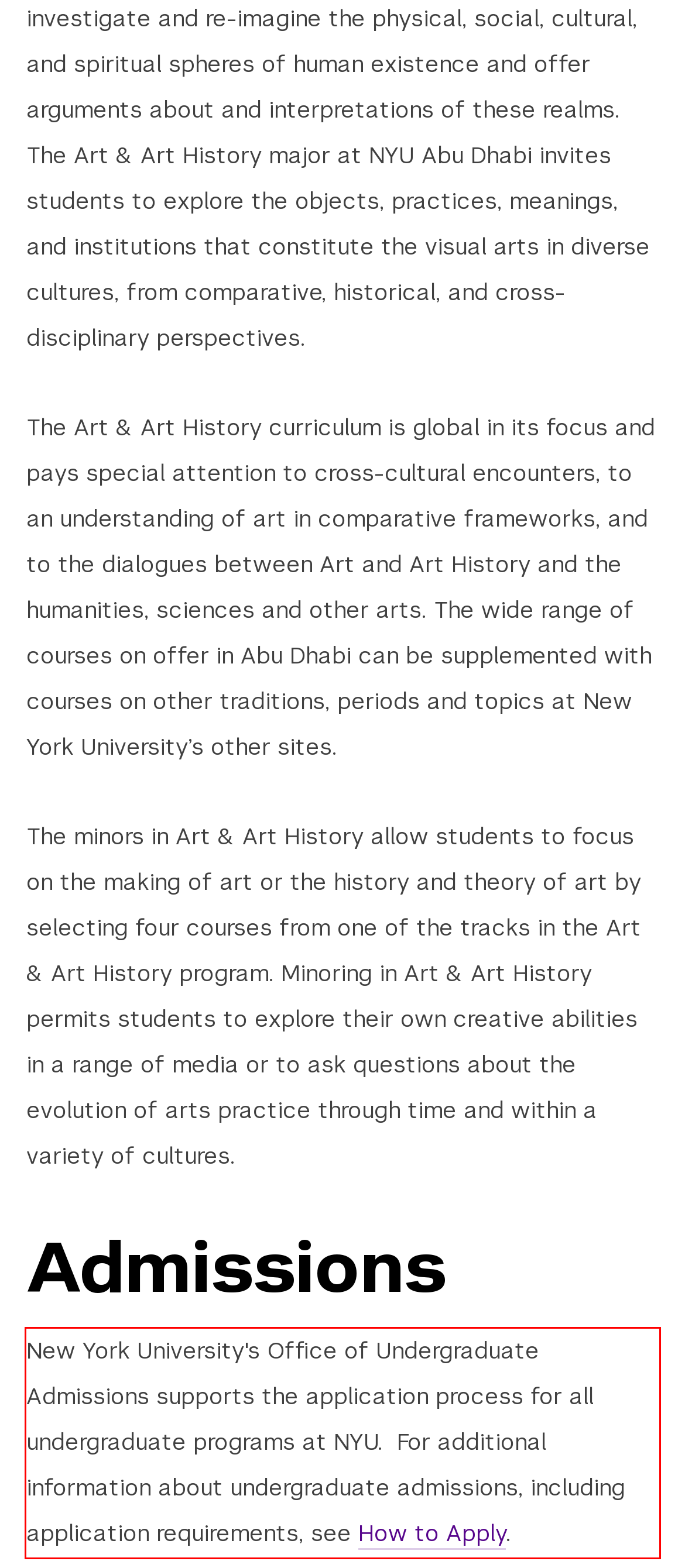Please look at the webpage screenshot and extract the text enclosed by the red bounding box.

New York University's Office of Undergraduate Admissions supports the application process for all undergraduate programs at NYU. For additional information about undergraduate admissions, including application requirements, see How to Apply.